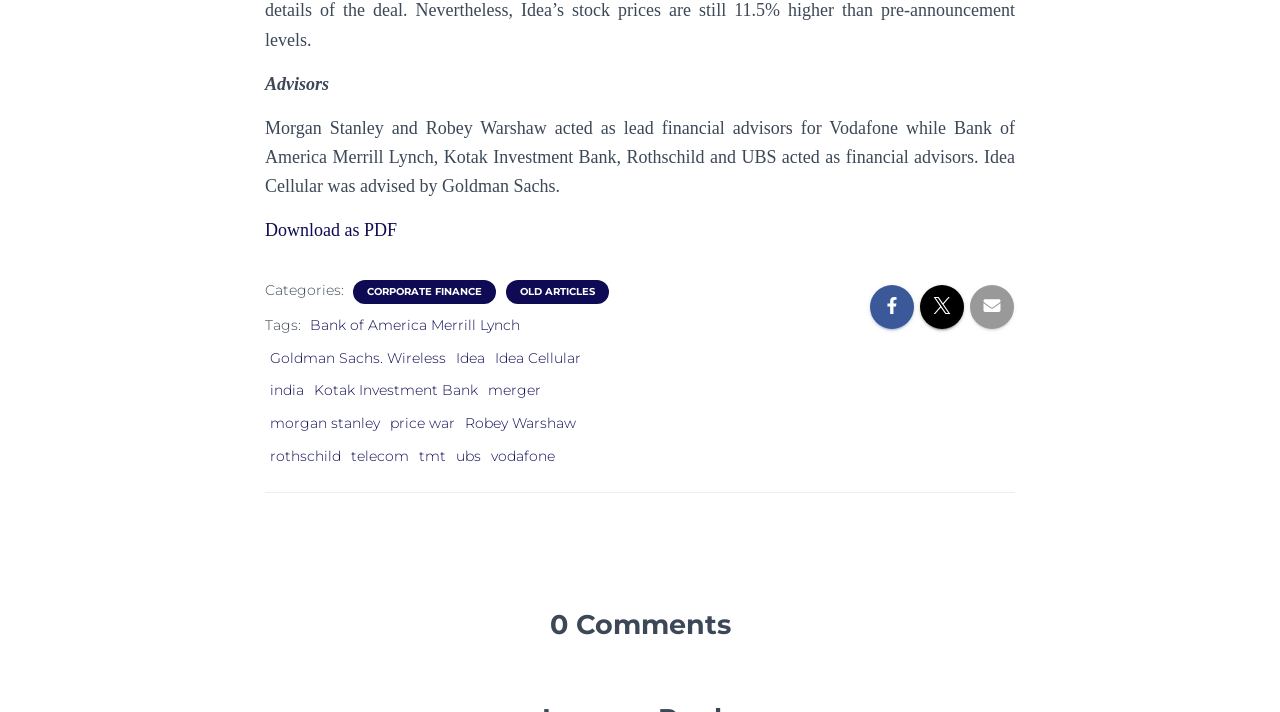Using the webpage screenshot and the element description Bank of America Merrill Lynch, determine the bounding box coordinates. Specify the coordinates in the format (top-left x, top-left y, bottom-right x, bottom-right y) with values ranging from 0 to 1.

[0.242, 0.444, 0.406, 0.469]